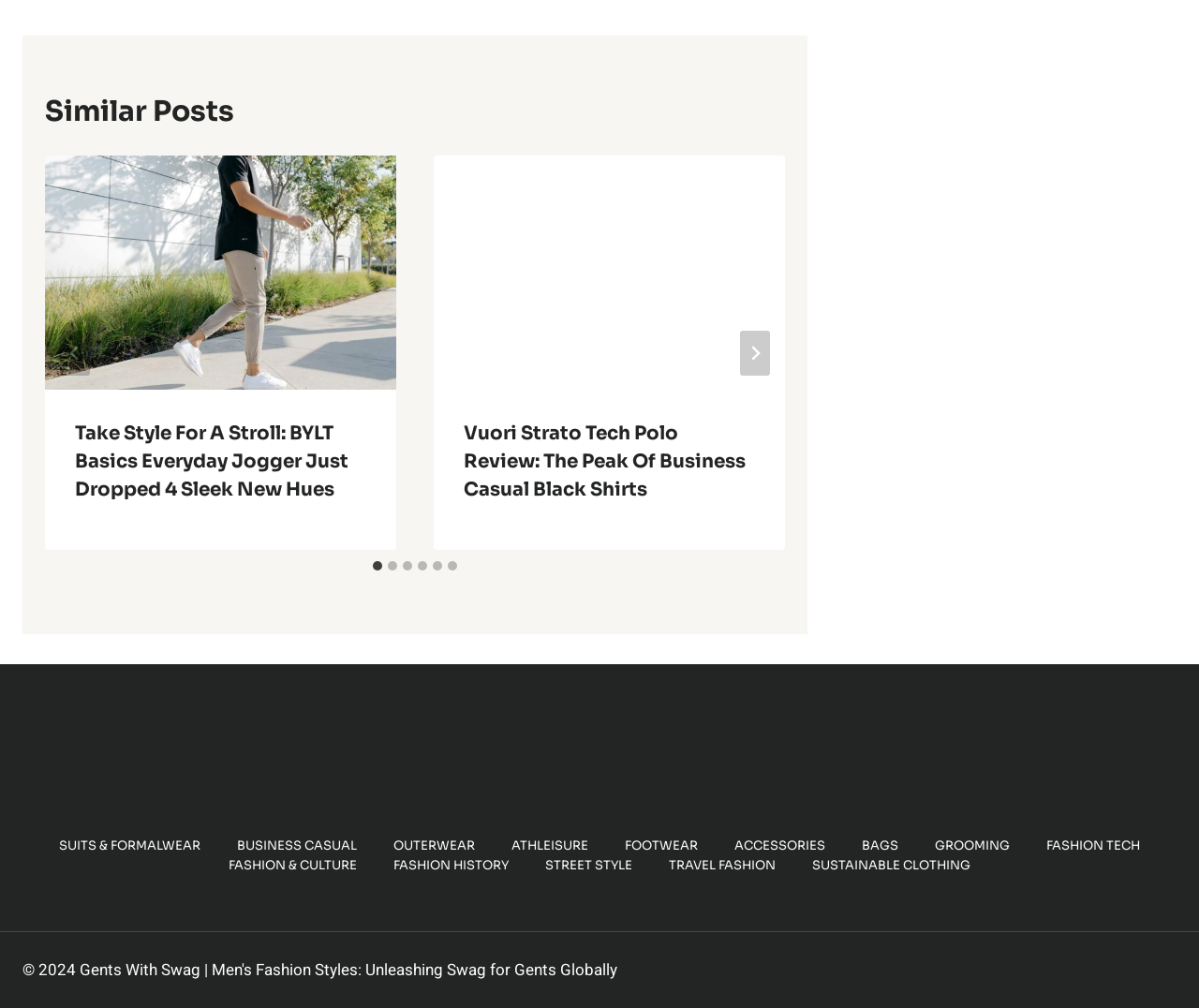Locate the bounding box coordinates of the element that needs to be clicked to carry out the instruction: "Click the 'Go to last slide' button". The coordinates should be given as four float numbers ranging from 0 to 1, i.e., [left, top, right, bottom].

[0.05, 0.328, 0.075, 0.372]